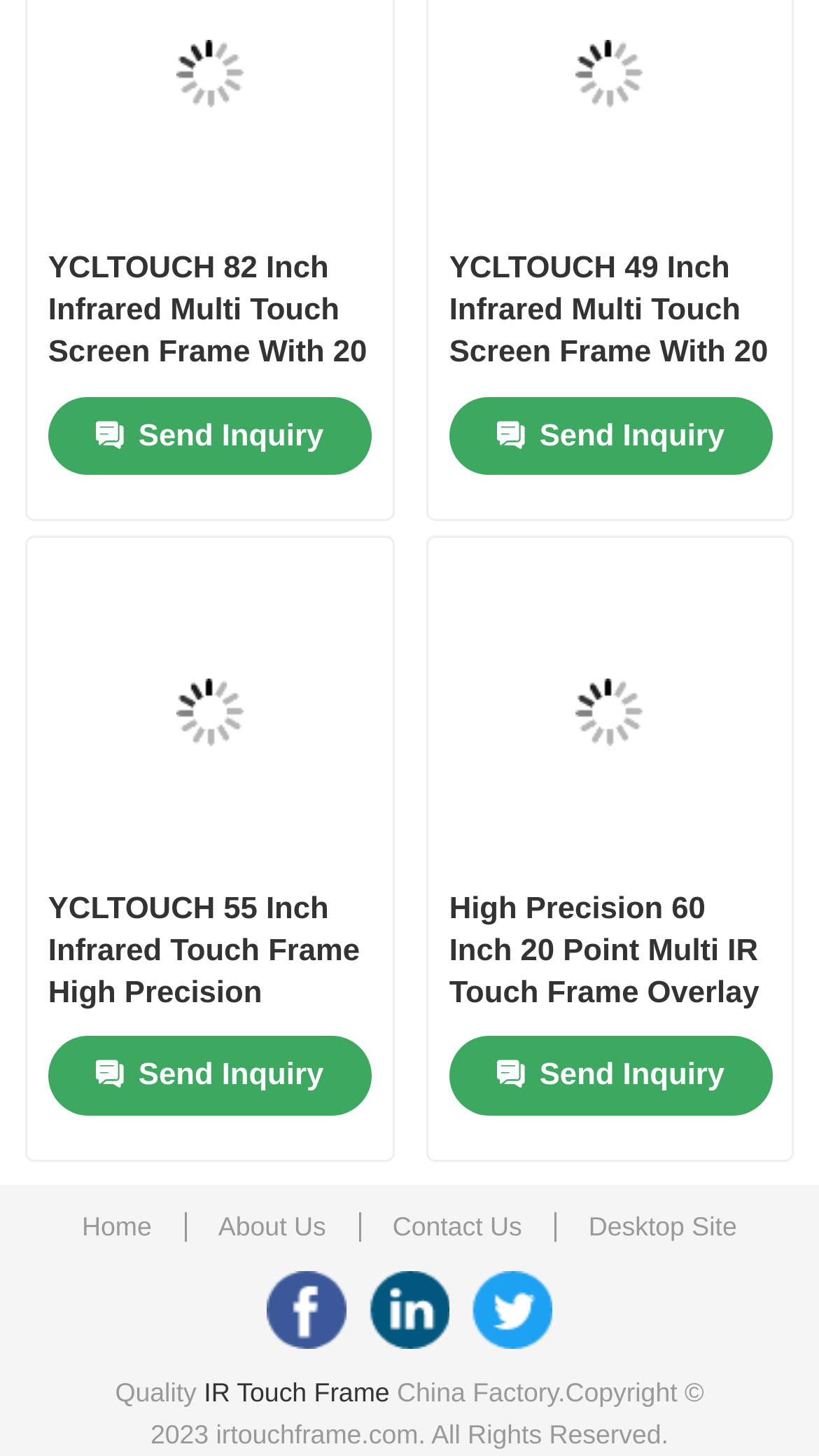What is the purpose of the ' Send Inquiry' links?
Provide a fully detailed and comprehensive answer to the question.

I inferred the purpose of these links by looking at their text content, which suggests that they are used to send an inquiry about a product.